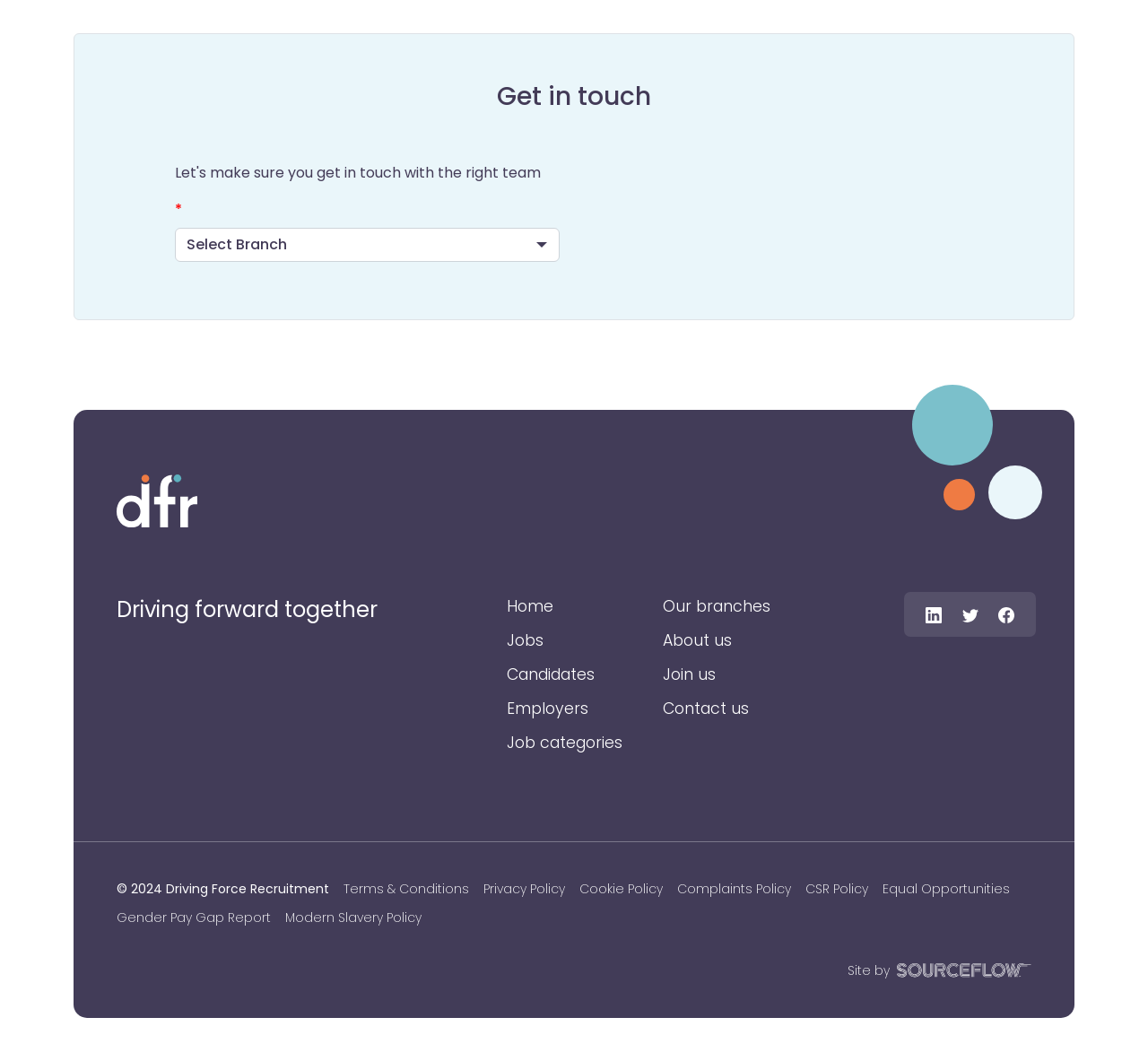Locate the bounding box coordinates of the area to click to fulfill this instruction: "View terms and conditions". The bounding box should be presented as four float numbers between 0 and 1, in the order [left, top, right, bottom].

[0.299, 0.822, 0.409, 0.841]